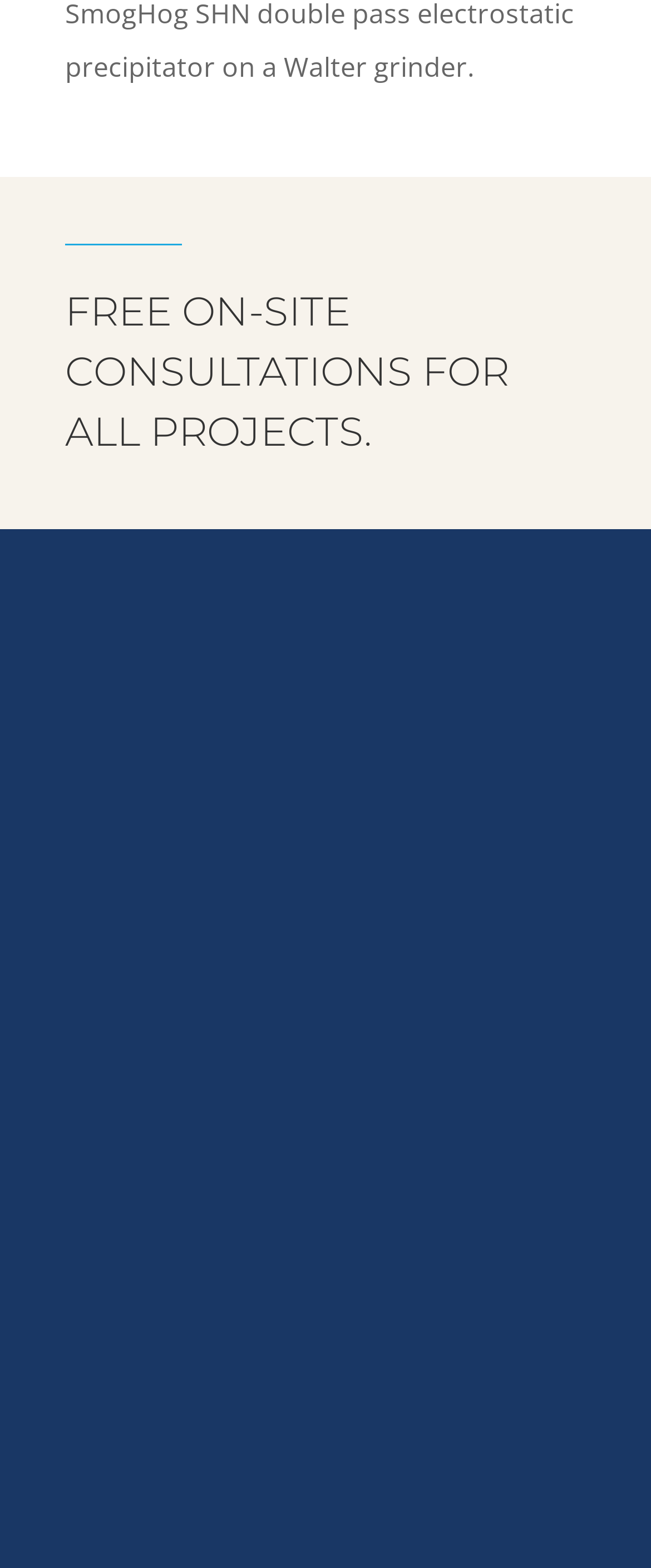What is the phone number?
Kindly give a detailed and elaborate answer to the question.

The phone number can be found in the link element on the webpage, which is '563-359-0333', and it is located next to the 'Phone:' text.